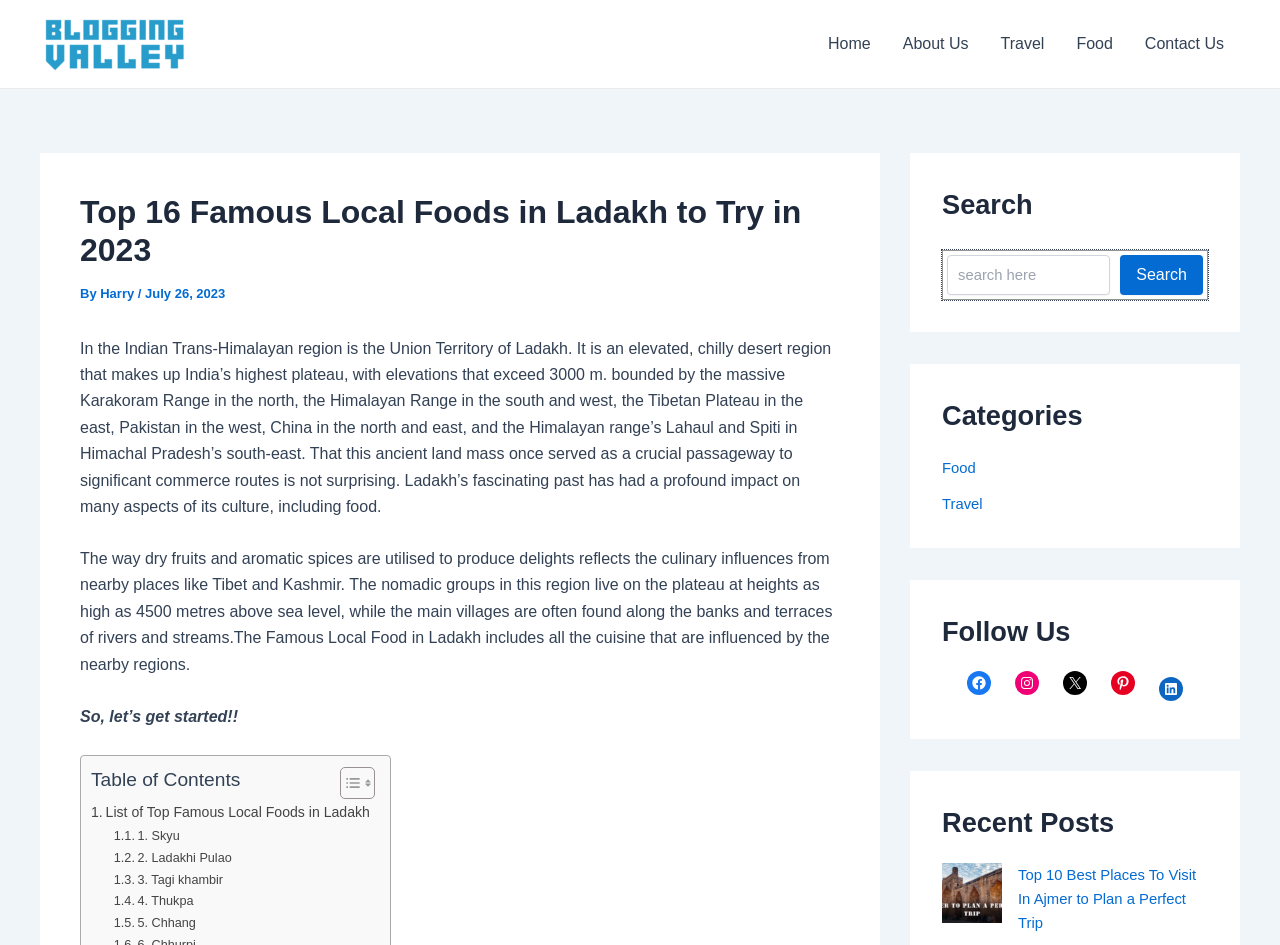What is the name of the region described in the article?
Please give a well-detailed answer to the question.

The article describes the region of Ladakh, which is a Union Territory in the Indian Trans-Himalayan region. This information can be obtained from the first paragraph of the article.